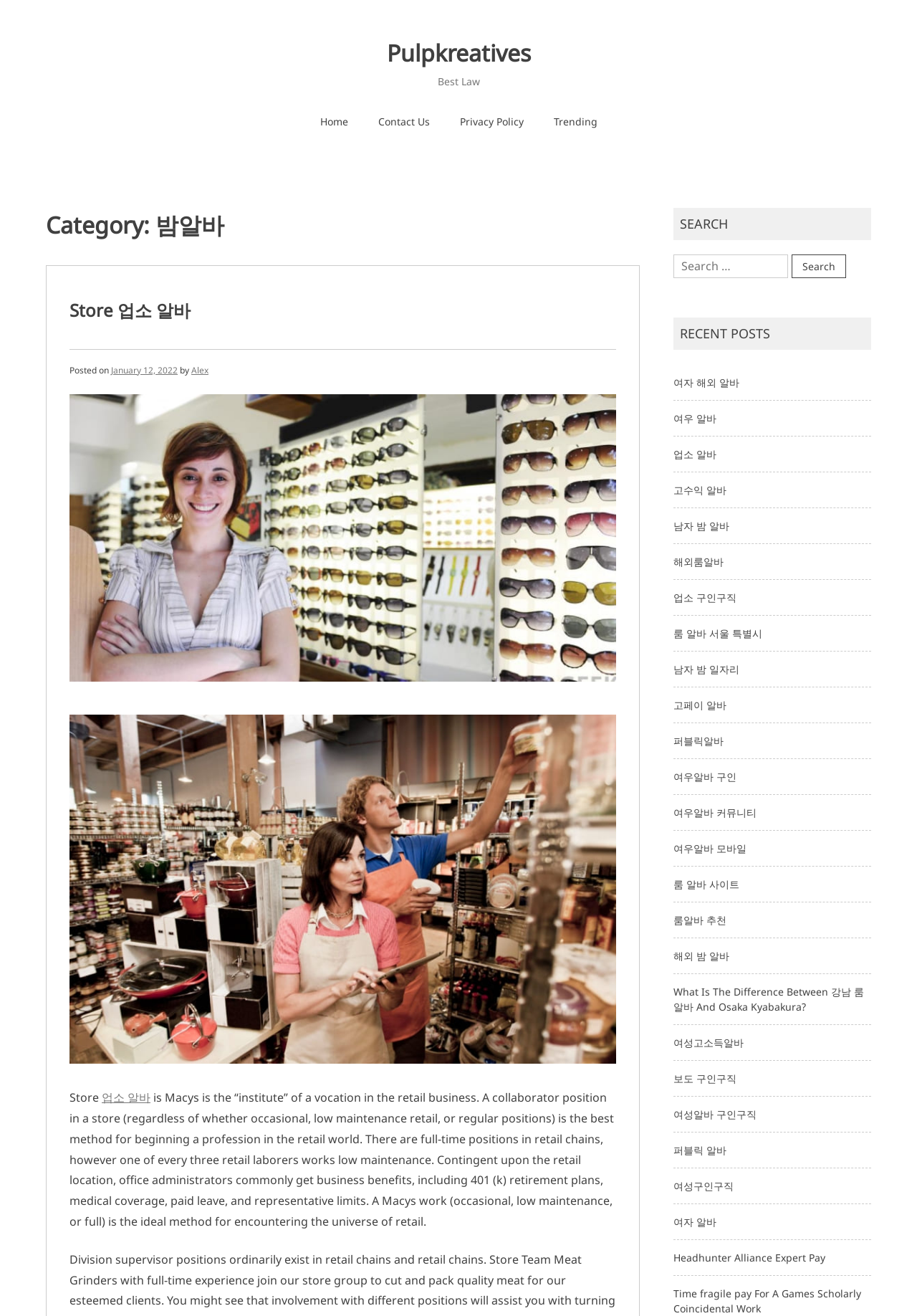What is the purpose of the search box on the webpage?
Using the image, provide a concise answer in one word or a short phrase.

To search for posts